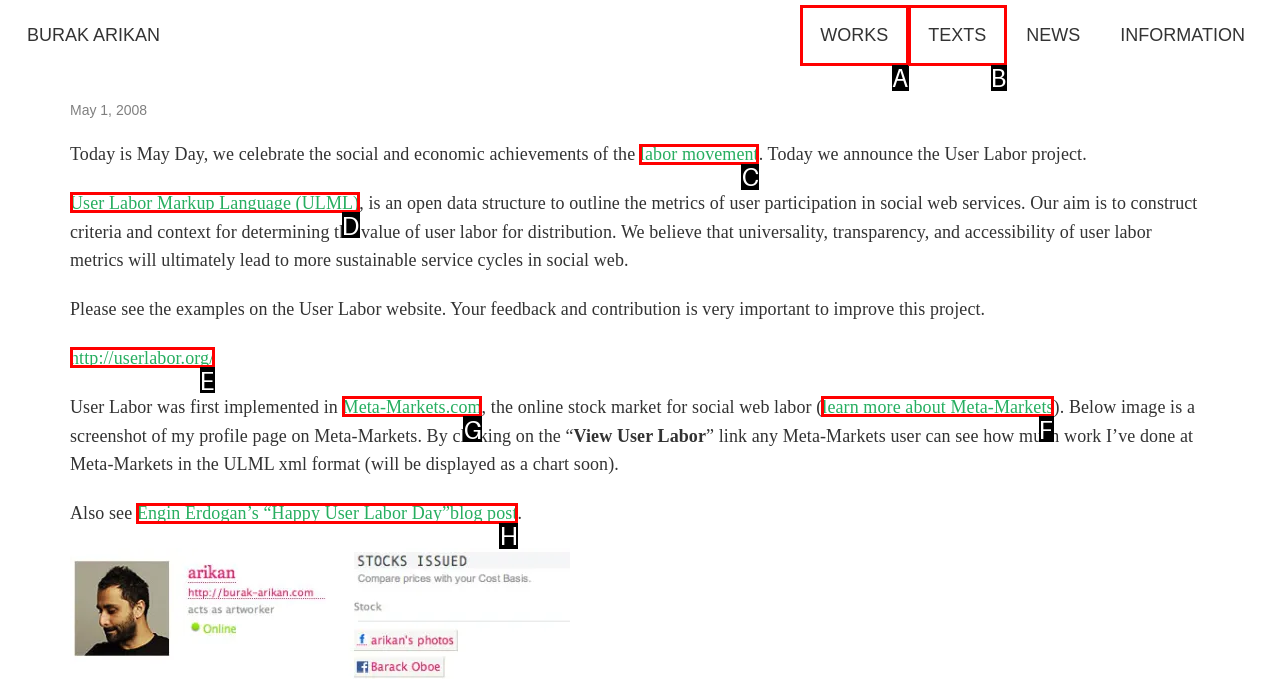Identify which HTML element to click to fulfill the following task: Learn more about 'Meta-Markets'. Provide your response using the letter of the correct choice.

F